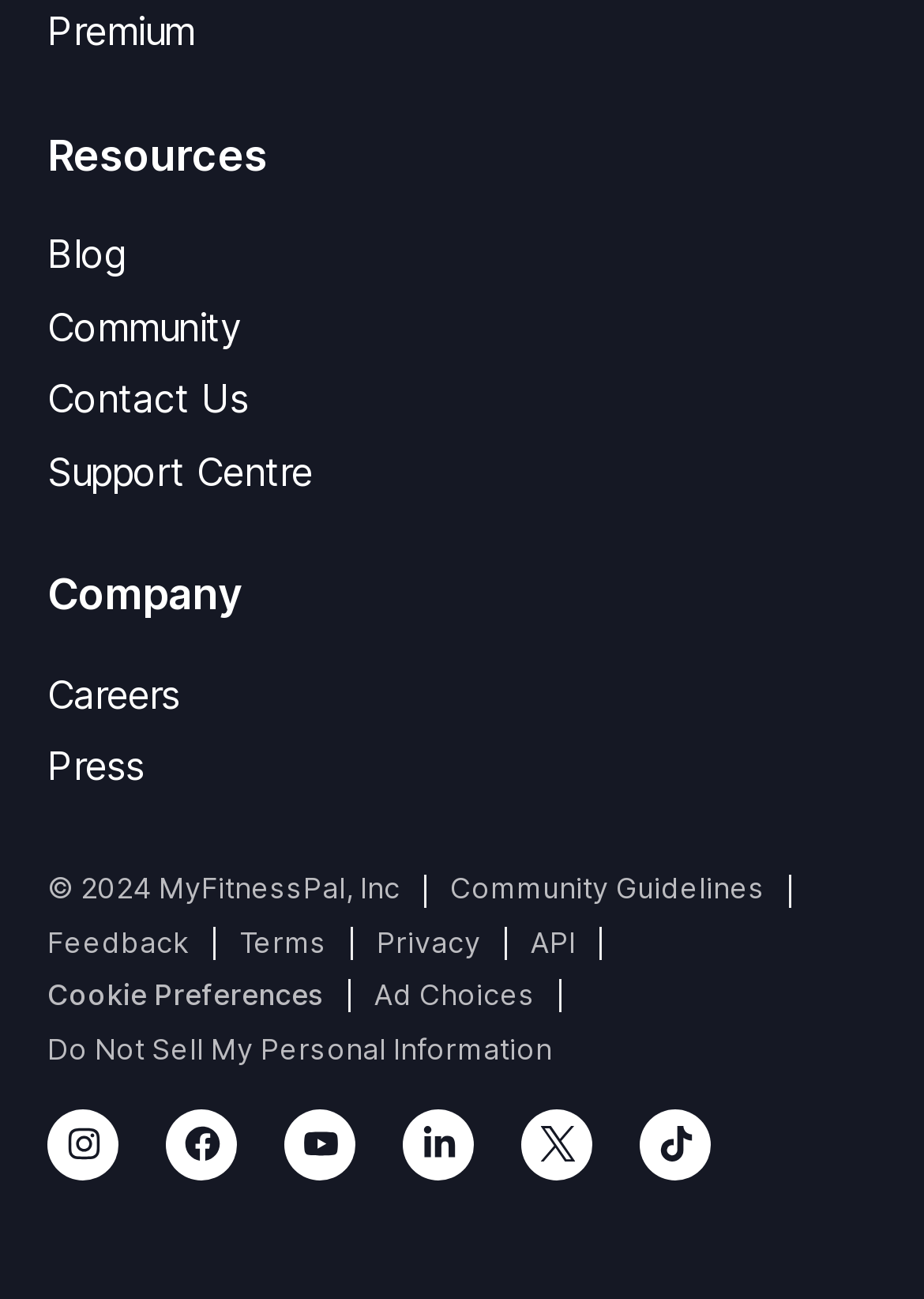Can you pinpoint the bounding box coordinates for the clickable element required for this instruction: "View community guidelines"? The coordinates should be four float numbers between 0 and 1, i.e., [left, top, right, bottom].

[0.487, 0.665, 0.828, 0.706]